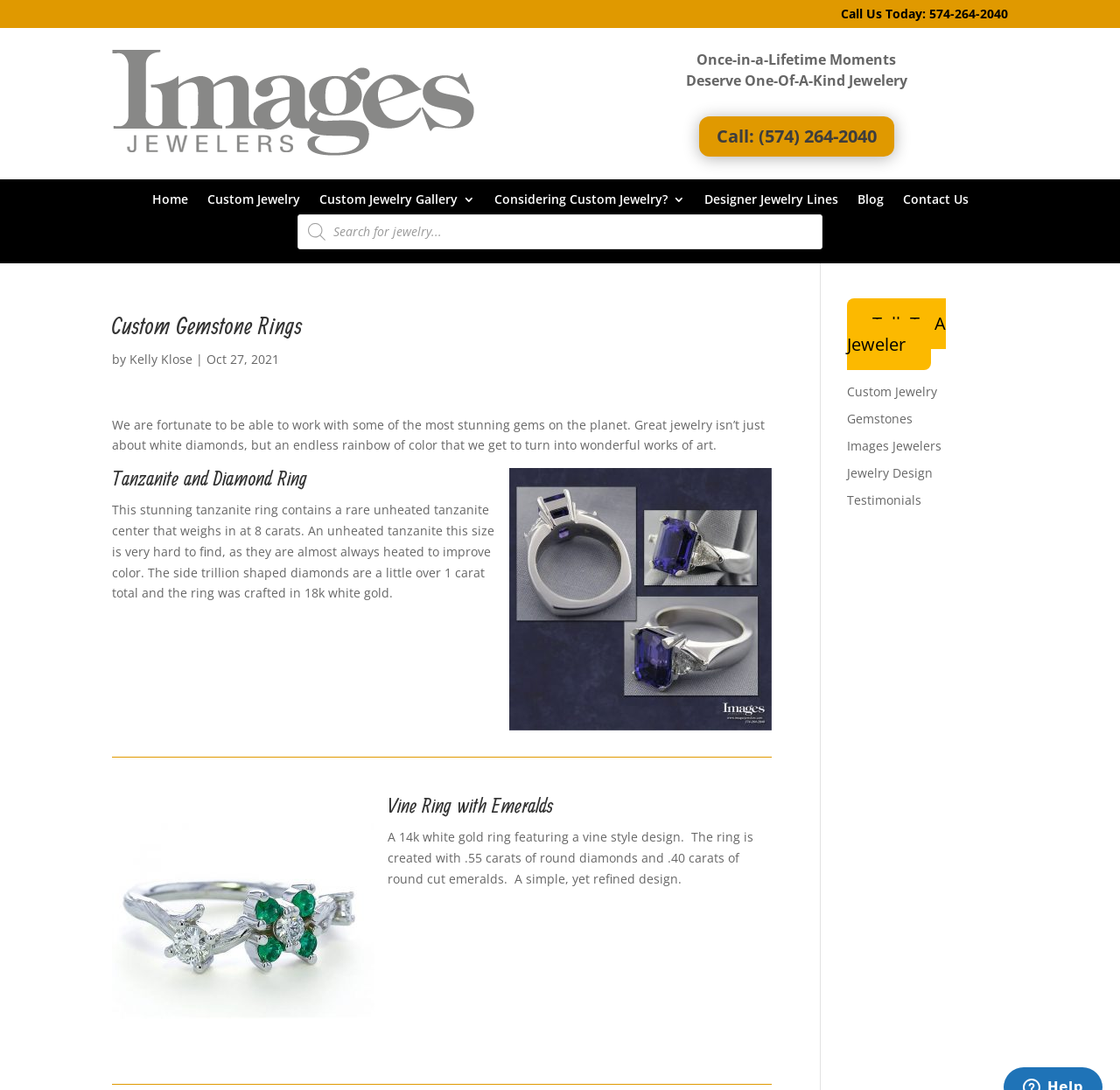Can you specify the bounding box coordinates for the region that should be clicked to fulfill this instruction: "Talk to a jeweler".

[0.756, 0.274, 0.844, 0.339]